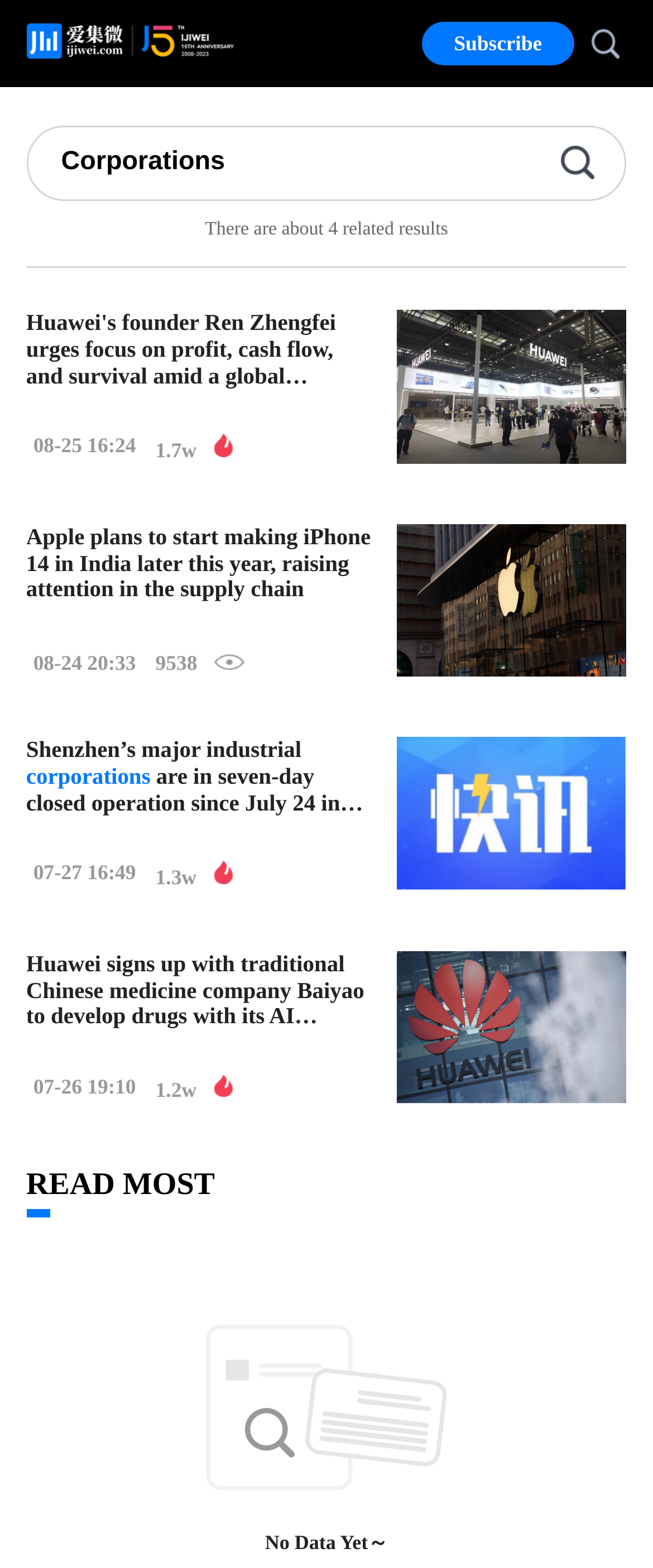What is the logo of the website?
Using the image, provide a concise answer in one word or a short phrase.

ijiwei